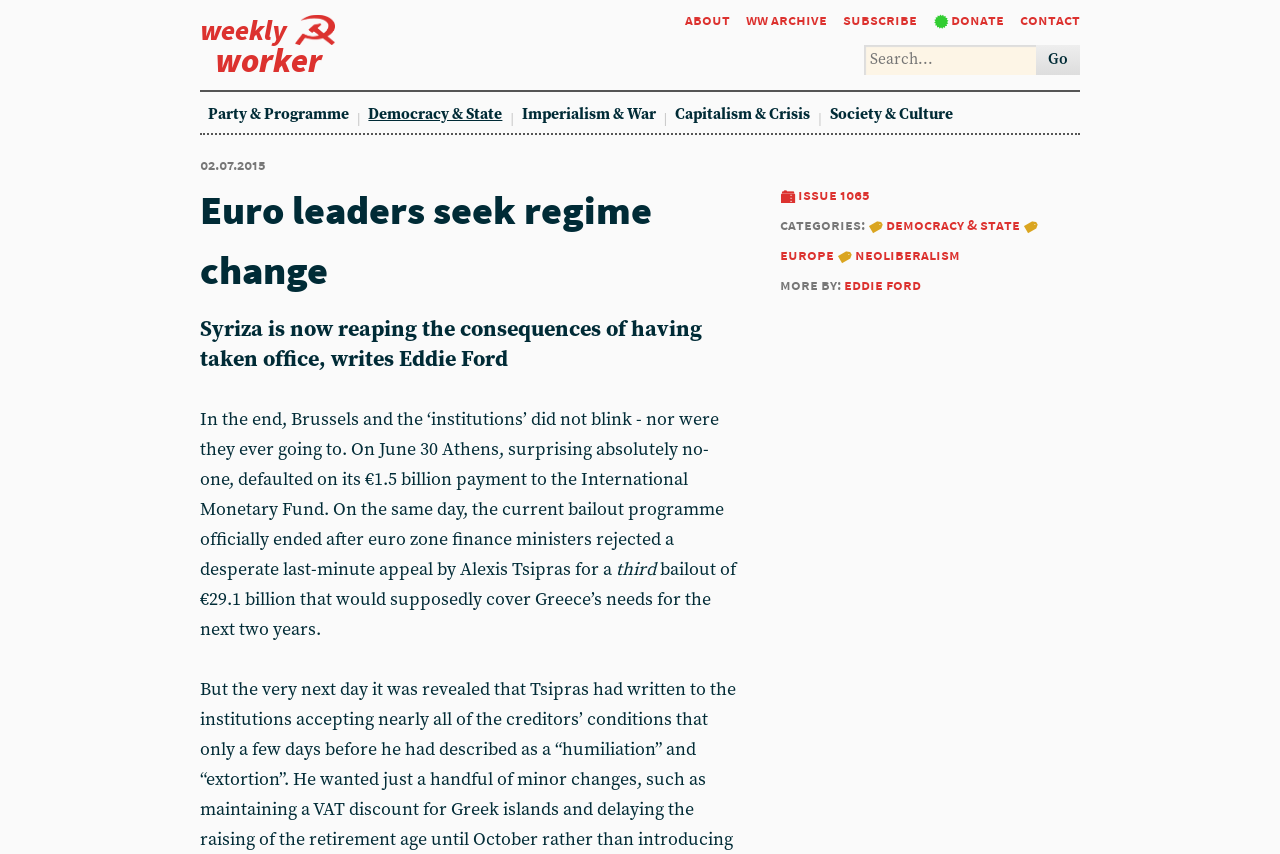Predict the bounding box coordinates for the UI element described as: "Eddie Ford". The coordinates should be four float numbers between 0 and 1, presented as [left, top, right, bottom].

[0.659, 0.322, 0.72, 0.344]